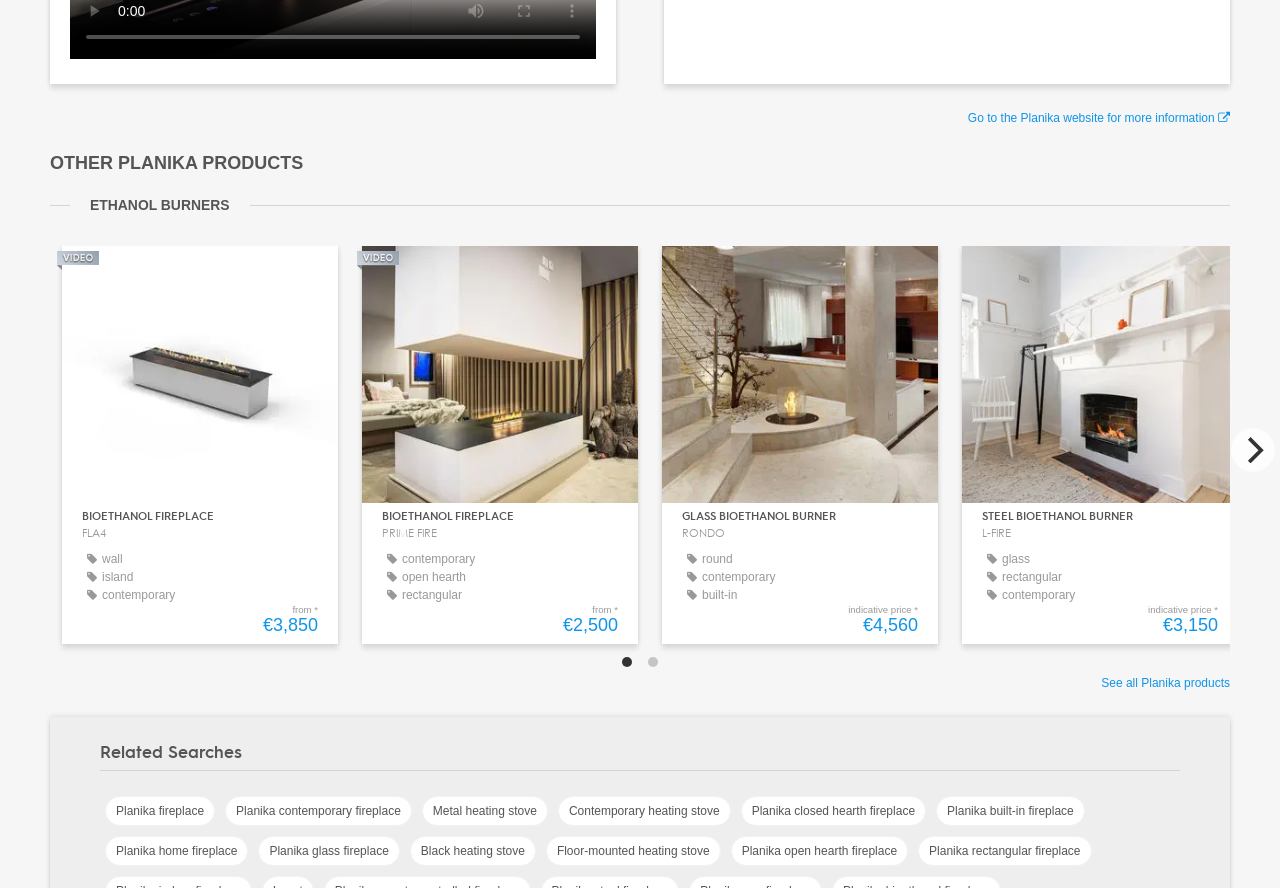Based on the element description: "parent_node: GLASS BIOETHANOL BURNER", identify the bounding box coordinates for this UI element. The coordinates must be four float numbers between 0 and 1, listed as [left, top, right, bottom].

[0.517, 0.277, 0.733, 0.574]